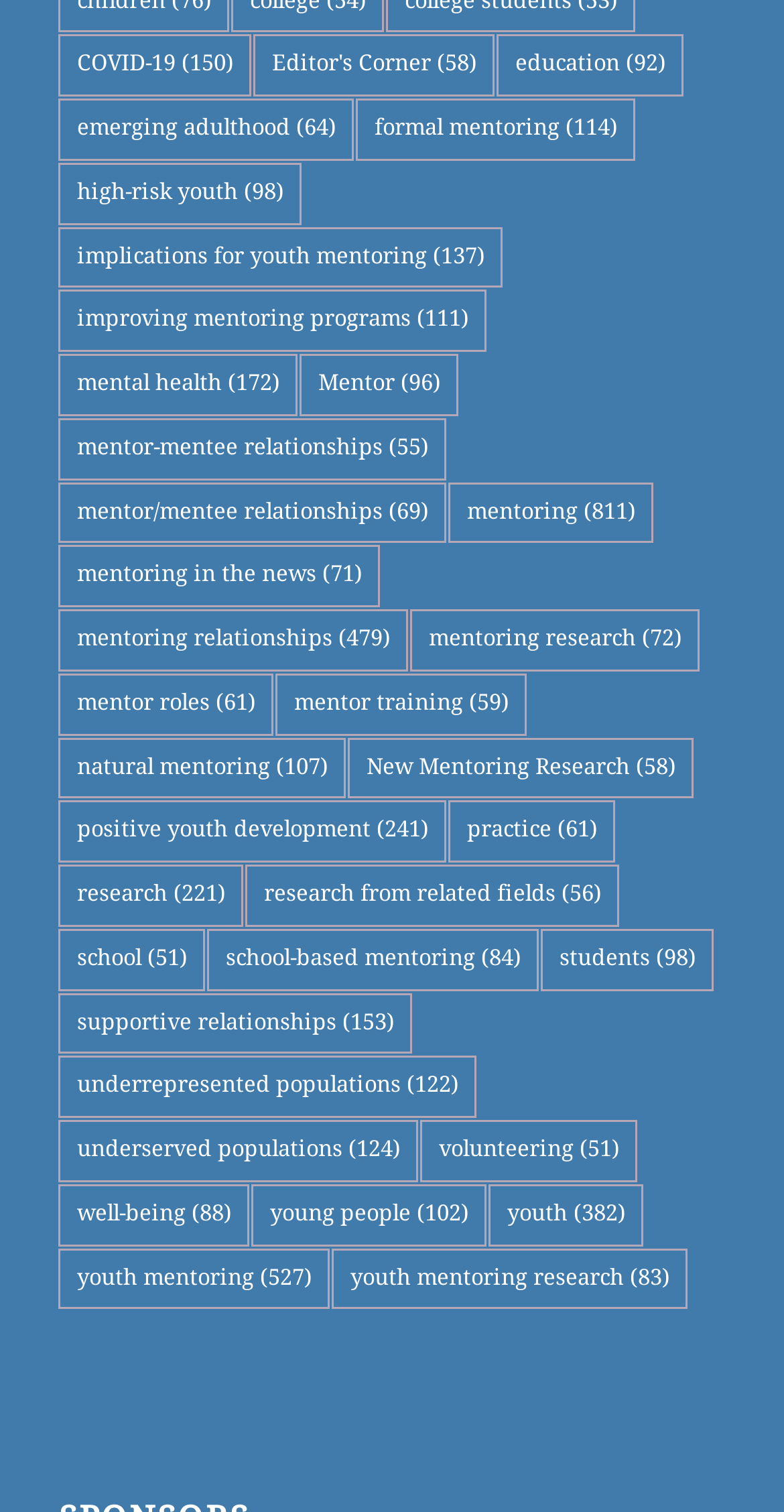Please determine the bounding box coordinates of the element to click on in order to accomplish the following task: "View COVID-19 related articles". Ensure the coordinates are four float numbers ranging from 0 to 1, i.e., [left, top, right, bottom].

[0.075, 0.023, 0.321, 0.064]